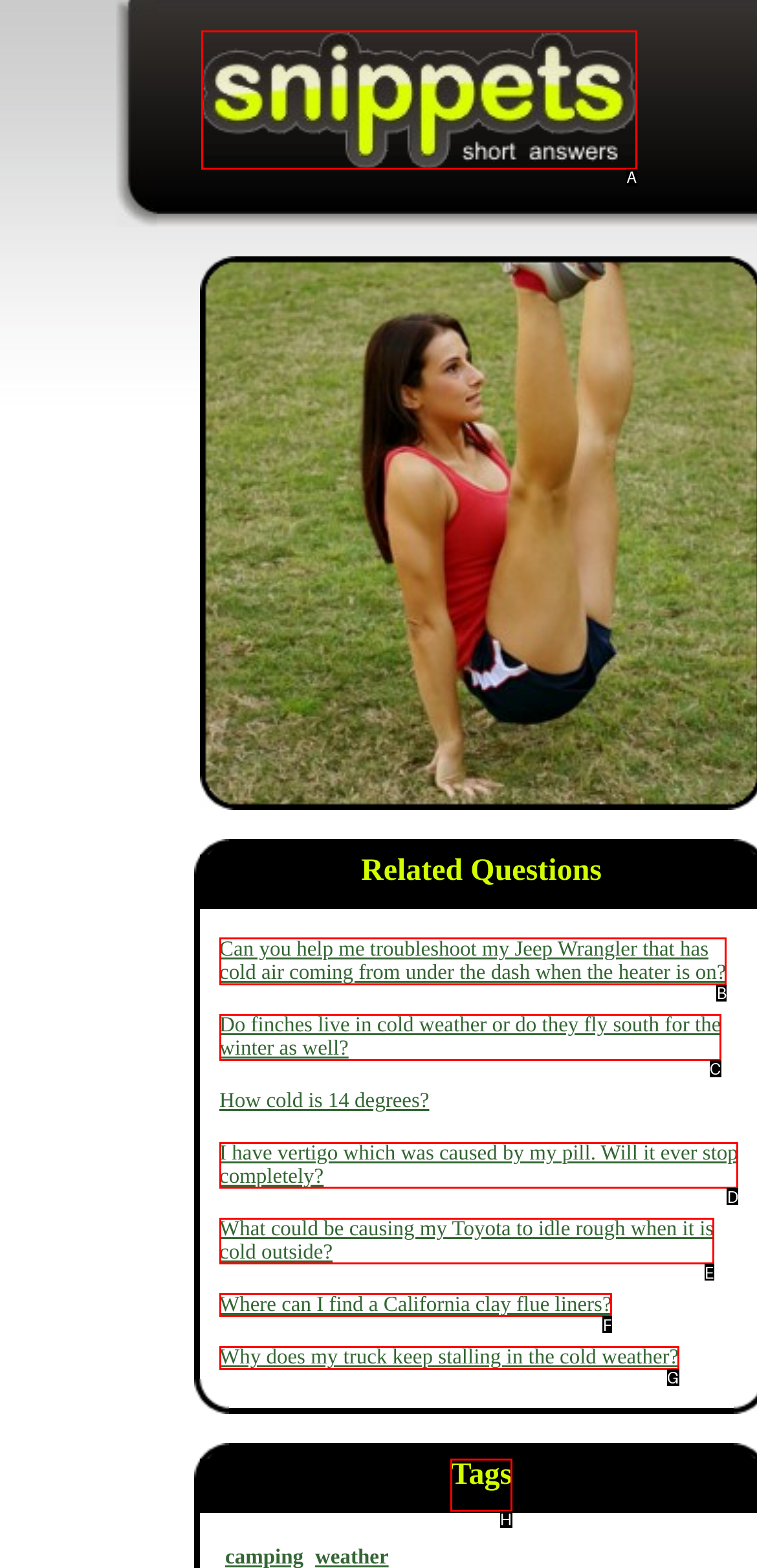From the options presented, which lettered element matches this description: Tags
Reply solely with the letter of the matching option.

H